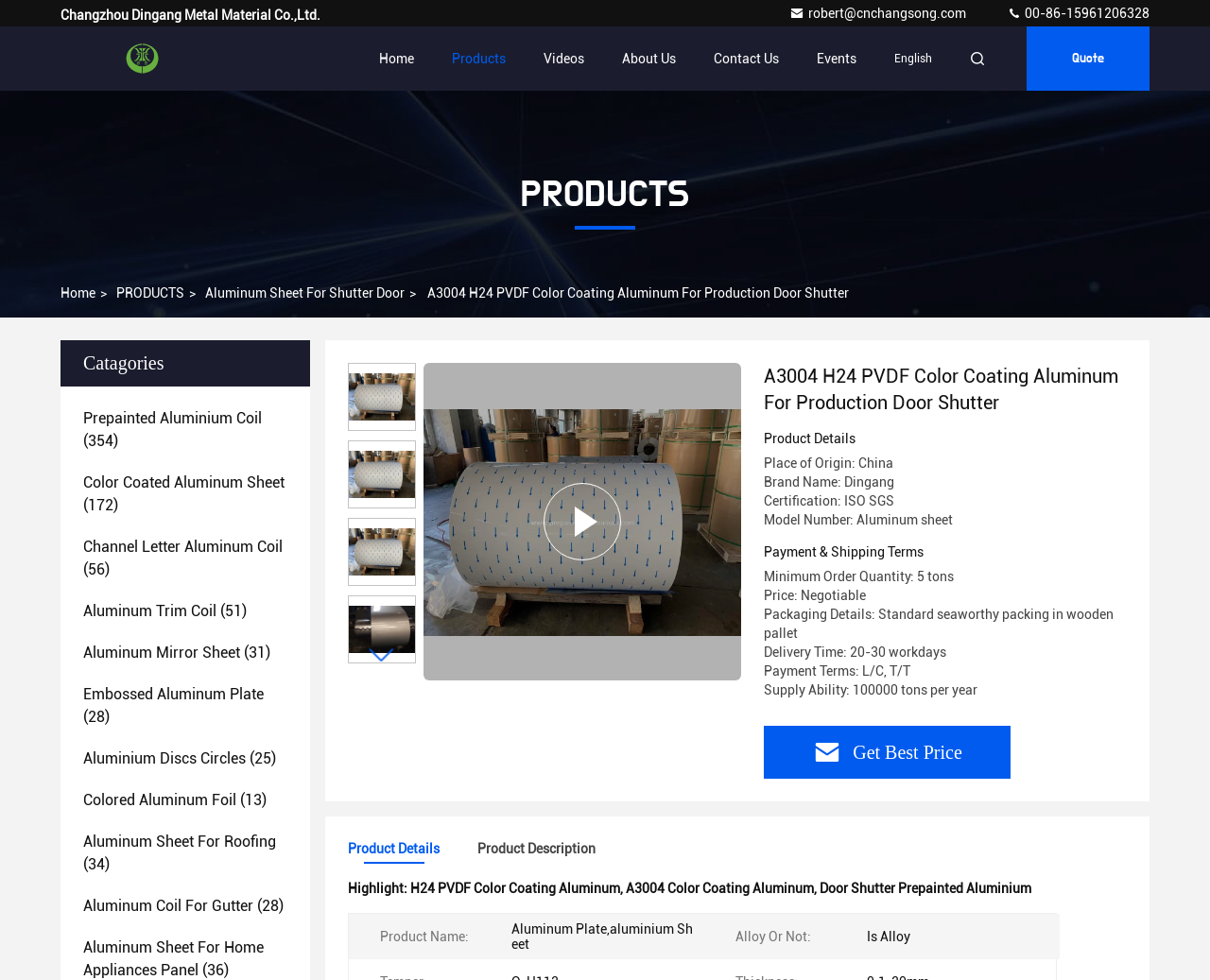What is the product category?
Examine the image and give a concise answer in one word or a short phrase.

Aluminum Sheet